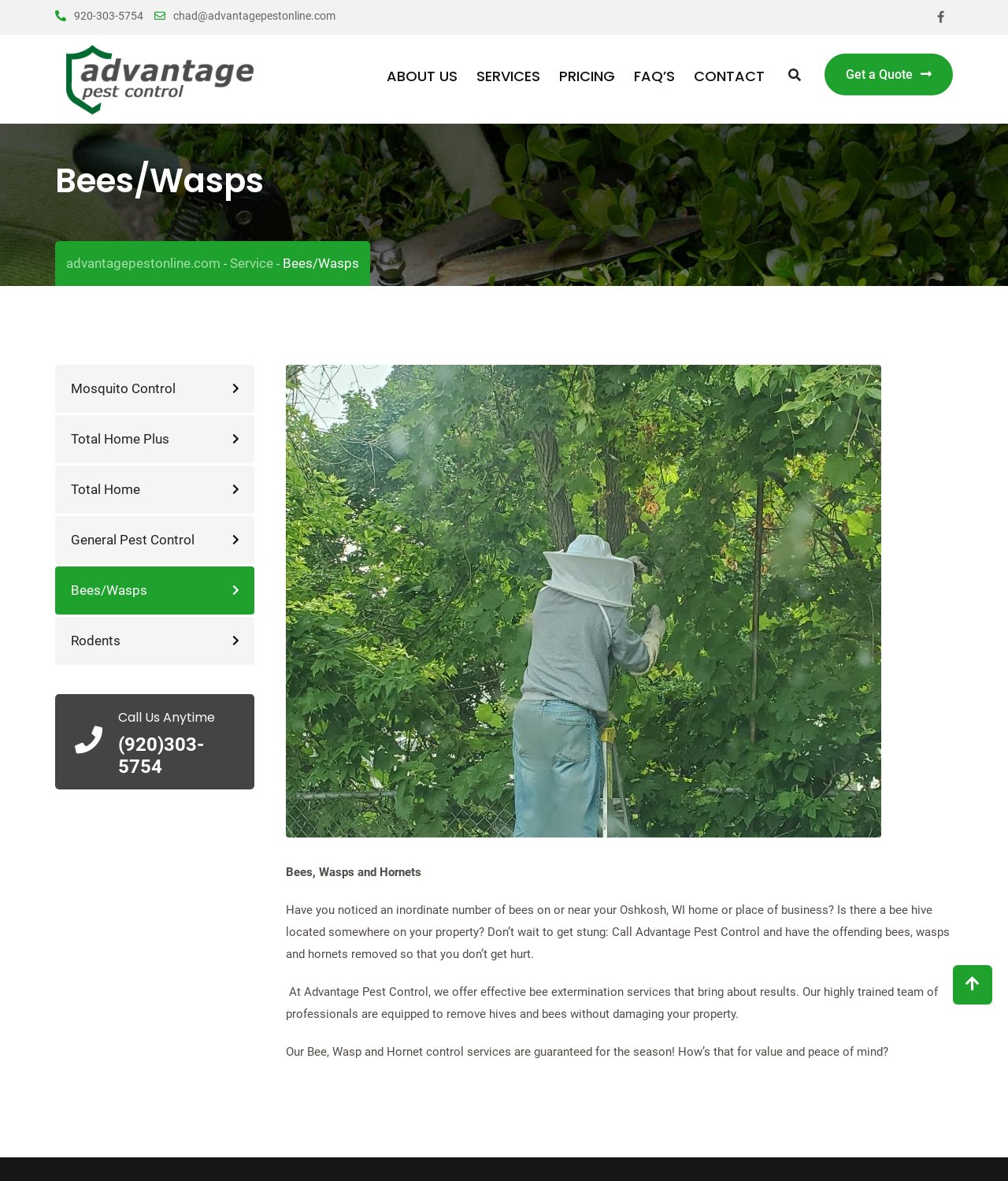Find the bounding box coordinates of the area that needs to be clicked in order to achieve the following instruction: "Learn about bee extermination services". The coordinates should be specified as four float numbers between 0 and 1, i.e., [left, top, right, bottom].

[0.283, 0.732, 0.418, 0.744]